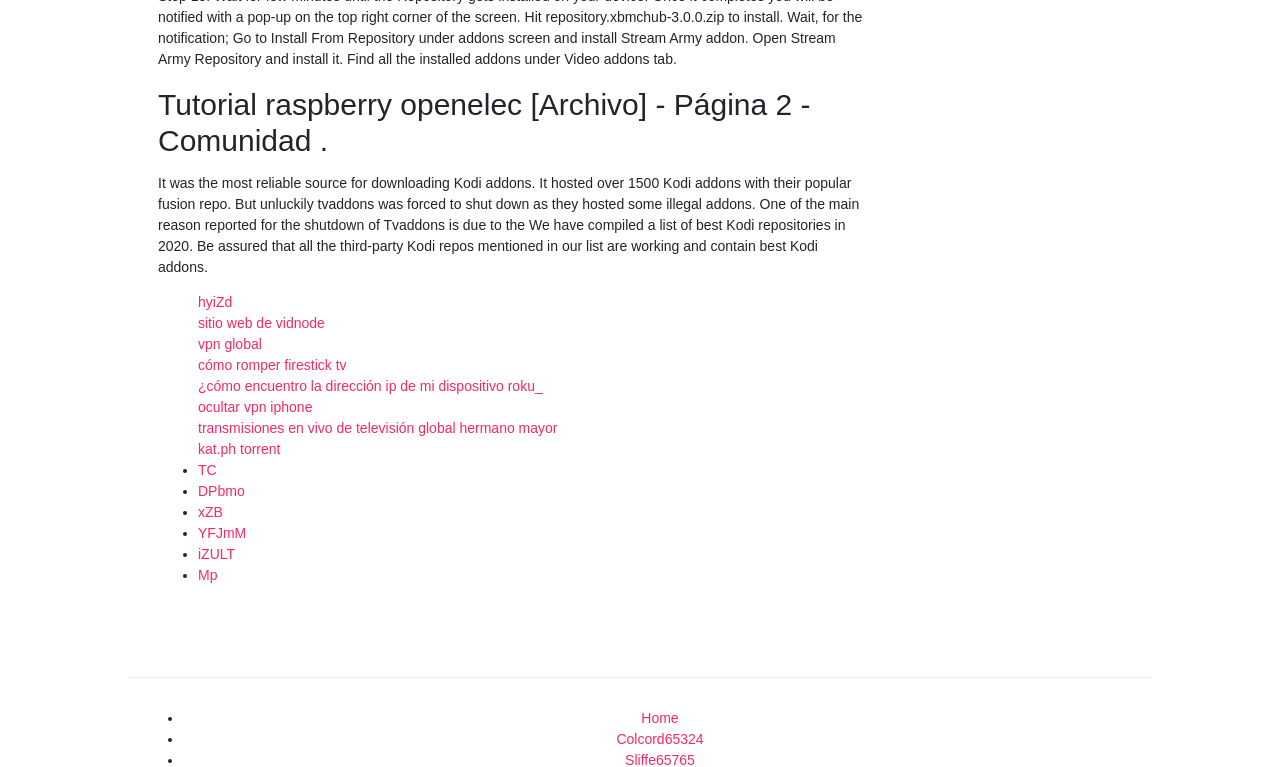Locate the bounding box coordinates of the clickable region to complete the following instruction: "Click on the link to sitio web de vidnode."

[0.155, 0.41, 0.254, 0.431]